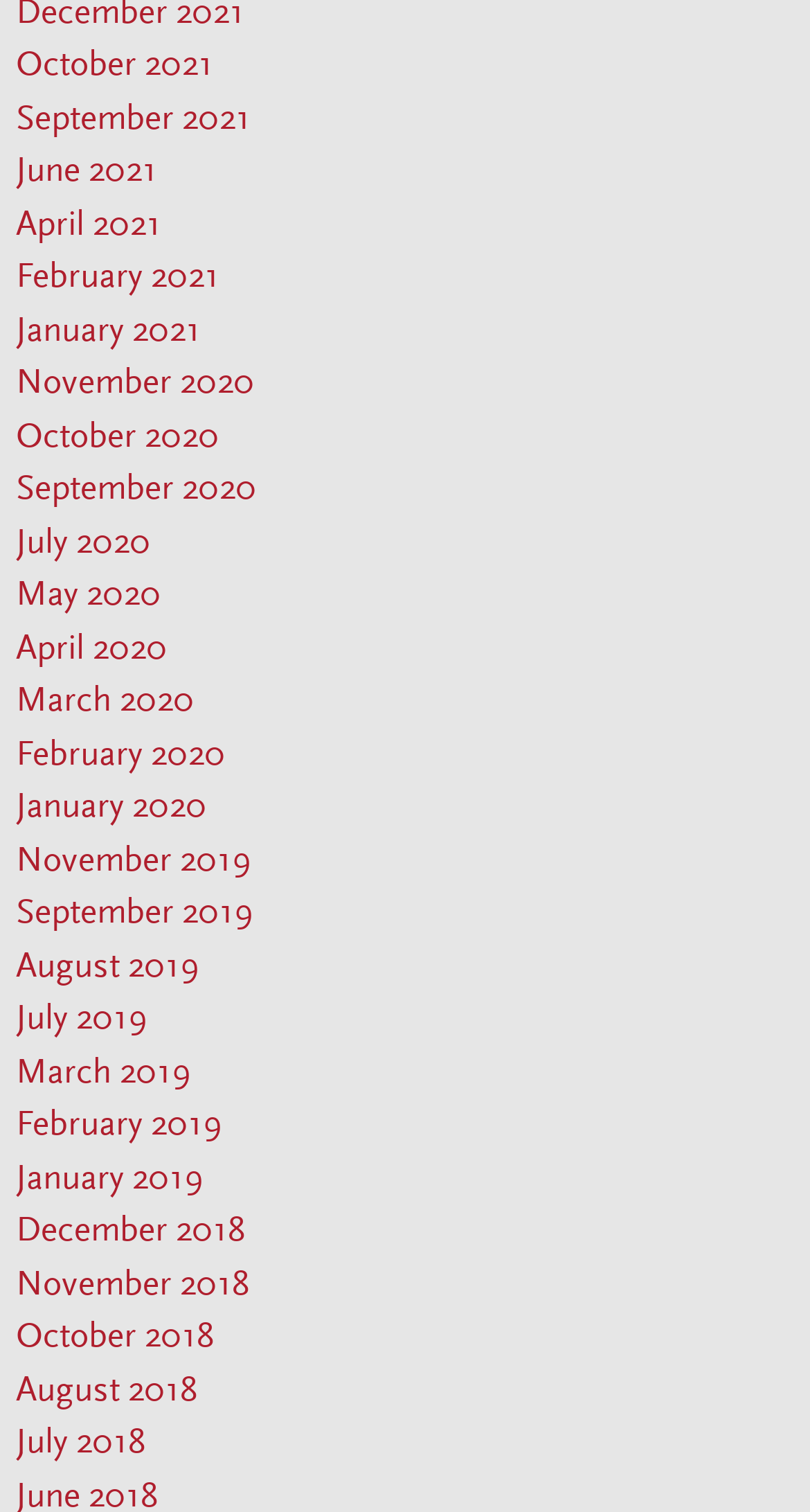Answer the following query concisely with a single word or phrase:
How many months are available in the year 2020?

5